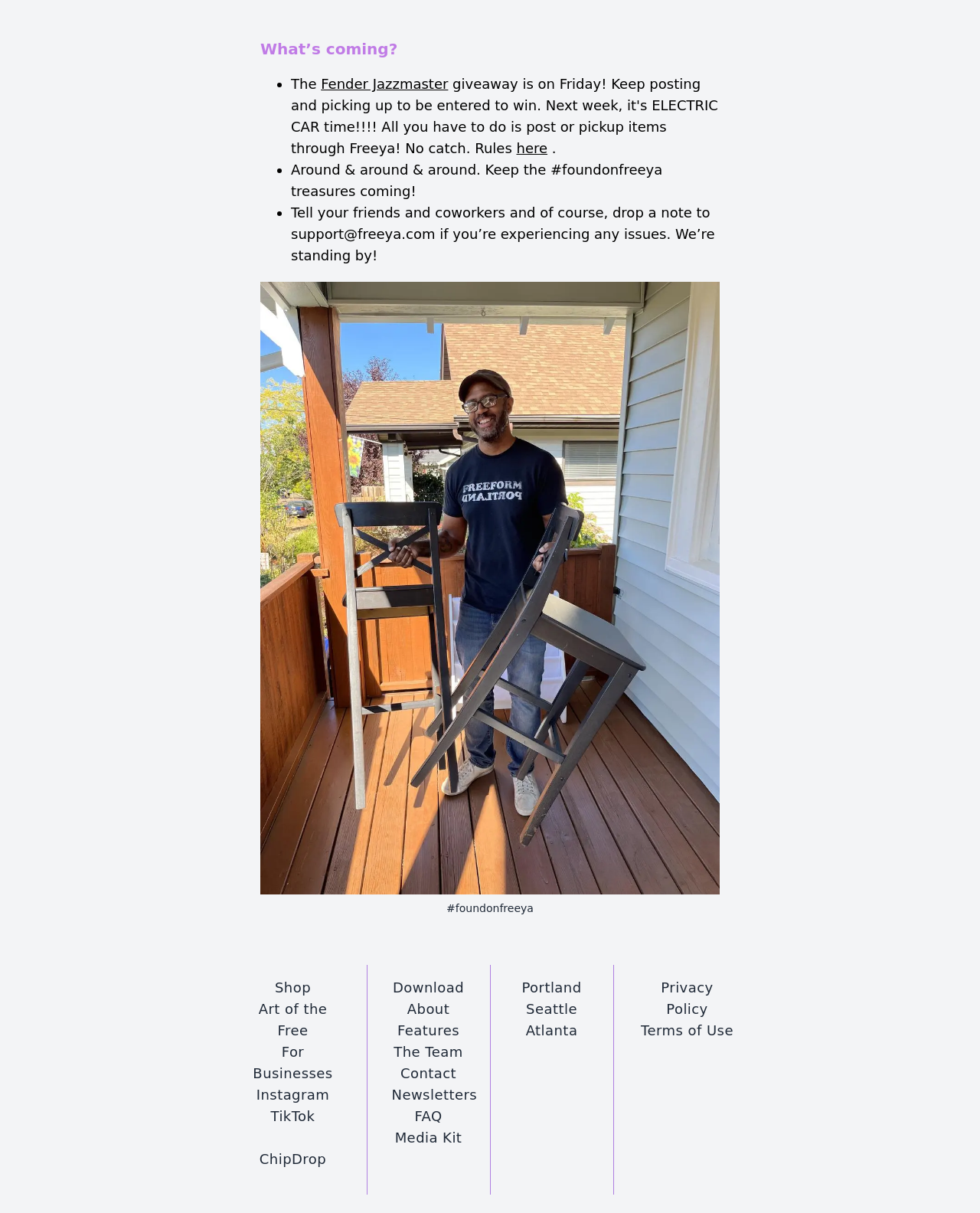Please identify the bounding box coordinates of the element I need to click to follow this instruction: "Read more about Aarogya.com".

None